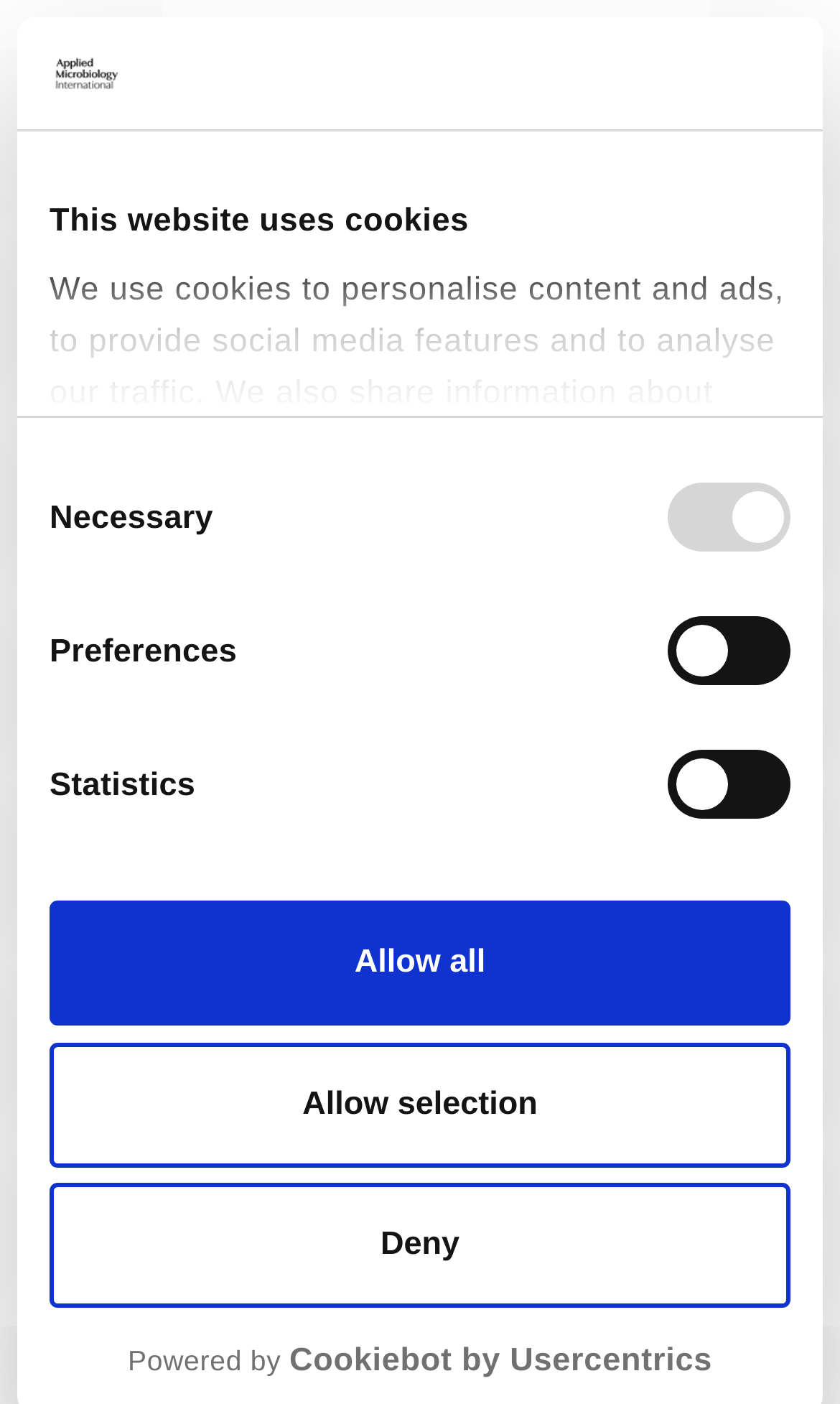Elaborate on the different components and information displayed on the webpage.

The webpage appears to be an article or blog post discussing the potential of biodegradable plastic cable ties in coral propagation. At the top left corner, there is a logo image, accompanied by a link to open it in a new window. Below the logo, there is a tab panel for consent, which takes up most of the top section of the page. This panel contains a heading "This website uses cookies" and a paragraph of text explaining the use of cookies on the website. 

Within the consent panel, there are four checkboxes labeled "Necessary", "Preferences", "Statistics", and "Marketing", each with a corresponding static text label. The "Necessary" checkbox is disabled and checked by default. Below the checkboxes, there is a "Show details" link and three buttons: "Deny", "Allow selection", and "Allow all". 

At the bottom of the page, there is a link to the "Resource library search" and a link to "Community News" with a corresponding date "29 Jan 2024". The main content of the page is a heading that reads "Biodegradable plastic could replace conventional plastic in coral propagation efforts" and a paragraph of text that summarizes the potential benefits of using biodegradable plastic cable ties in coral propagation.